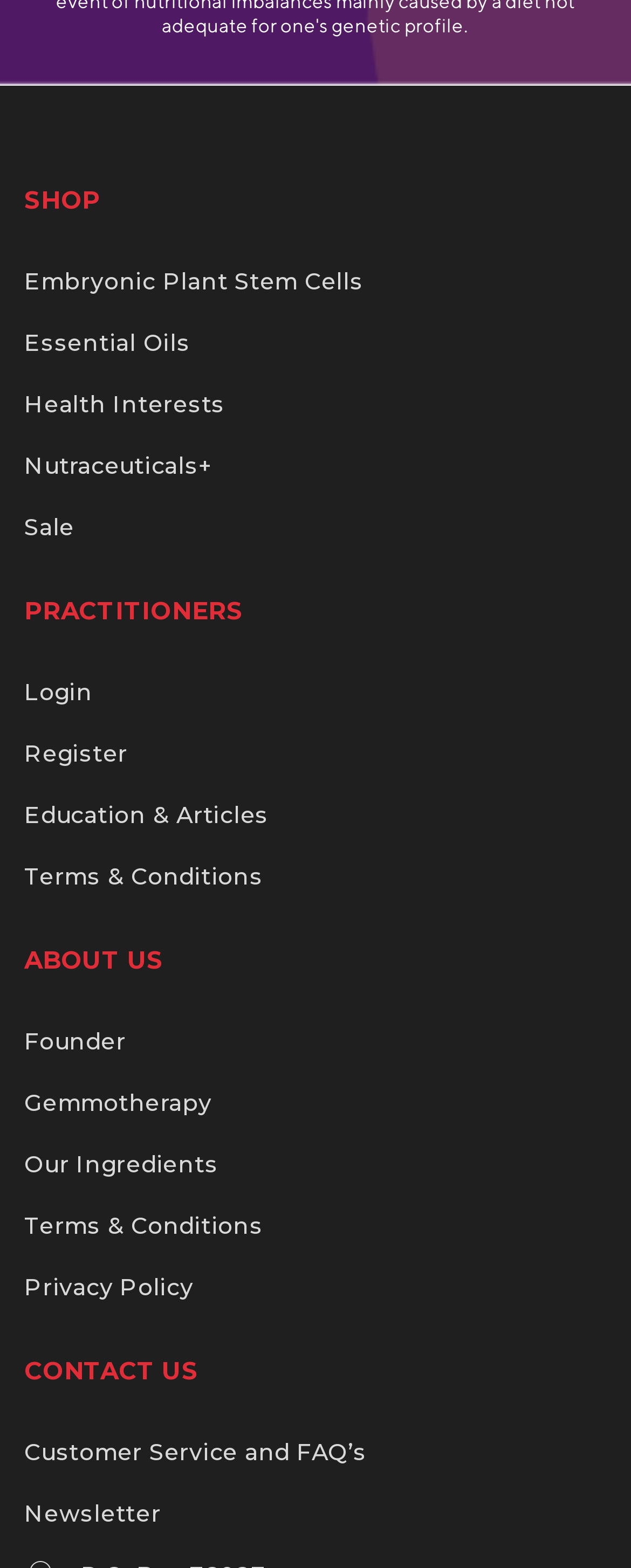Give a one-word or short phrase answer to this question: 
What type of information is provided under 'ABOUT US'?

Company information